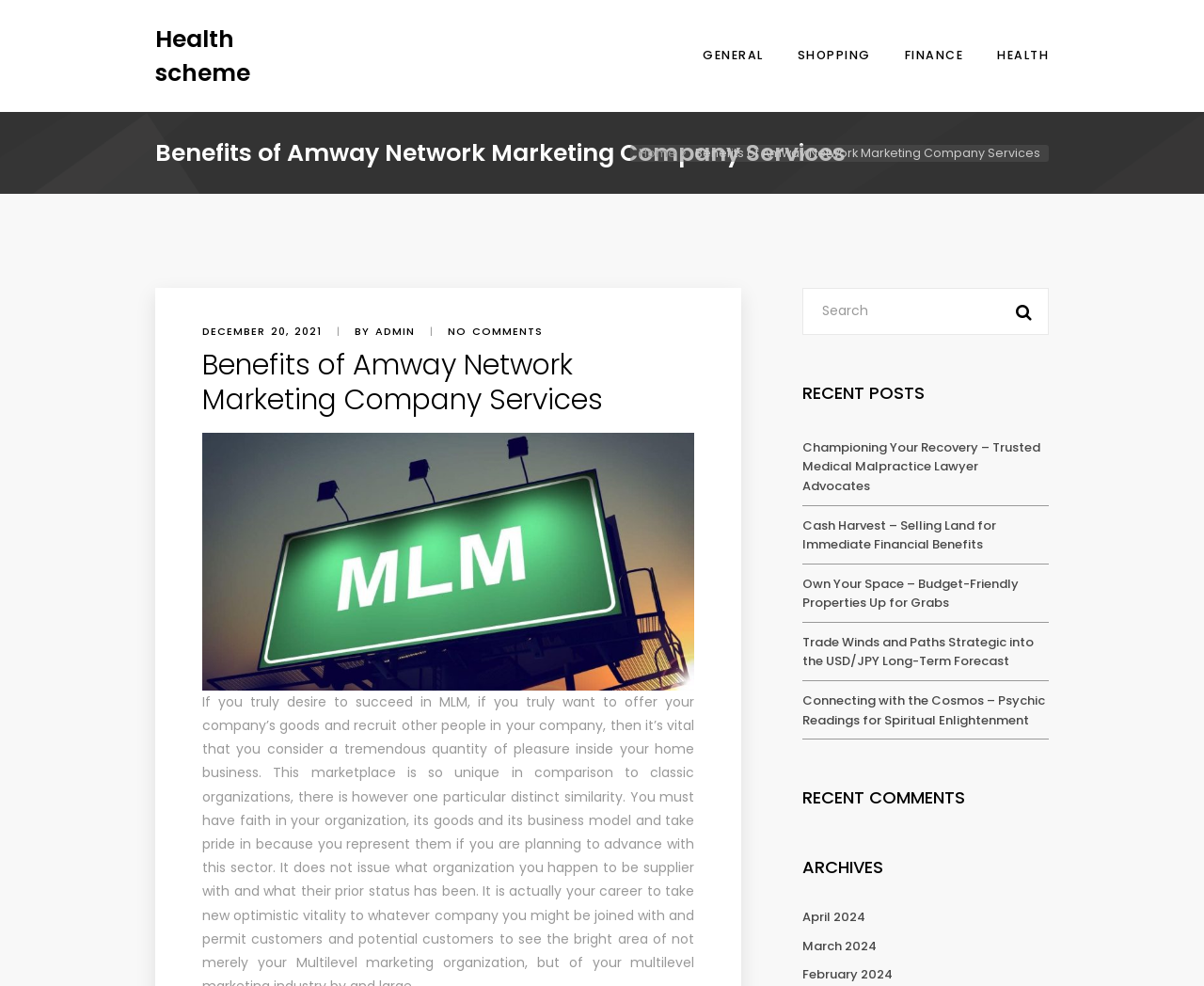Illustrate the webpage thoroughly, mentioning all important details.

The webpage appears to be a blog or news article page, with a focus on the benefits of Amway Network Marketing Company Services, particularly in the health scheme. 

At the top, there is a heading that reads "Benefits of Amway Network Marketing Company Services" and a link to "Health scheme" positioned to the right of the heading. Below this, there are four links to different categories: "GENERAL", "SHOPPING", "FINANCE", and "HEALTH", which are aligned horizontally and spaced evenly apart.

Further down, there is a heading that repeats the title "Benefits of Amway Network Marketing Company Services", followed by a link to "Home" and a timestamp indicating the article was posted on "DECEMBER 20, 2021" by "ADMIN". To the right of the timestamp, there is a link to "NO COMMENTS".

Below this section, there is a large image with the caption "Amway". On the right side of the page, there is a search box and a button with a magnifying glass icon. 

The page also features a section titled "RECENT POSTS", which lists five article links with titles such as "Championing Your Recovery – Trusted Medical Malpractice Lawyer Advocates" and "Trade Winds and Paths Strategic into the USD/JPY Long-Term Forecast". 

Further down, there are sections titled "RECENT COMMENTS" and "ARCHIVES", with links to specific months, including "April 2024", "March 2024", and "February 2024".